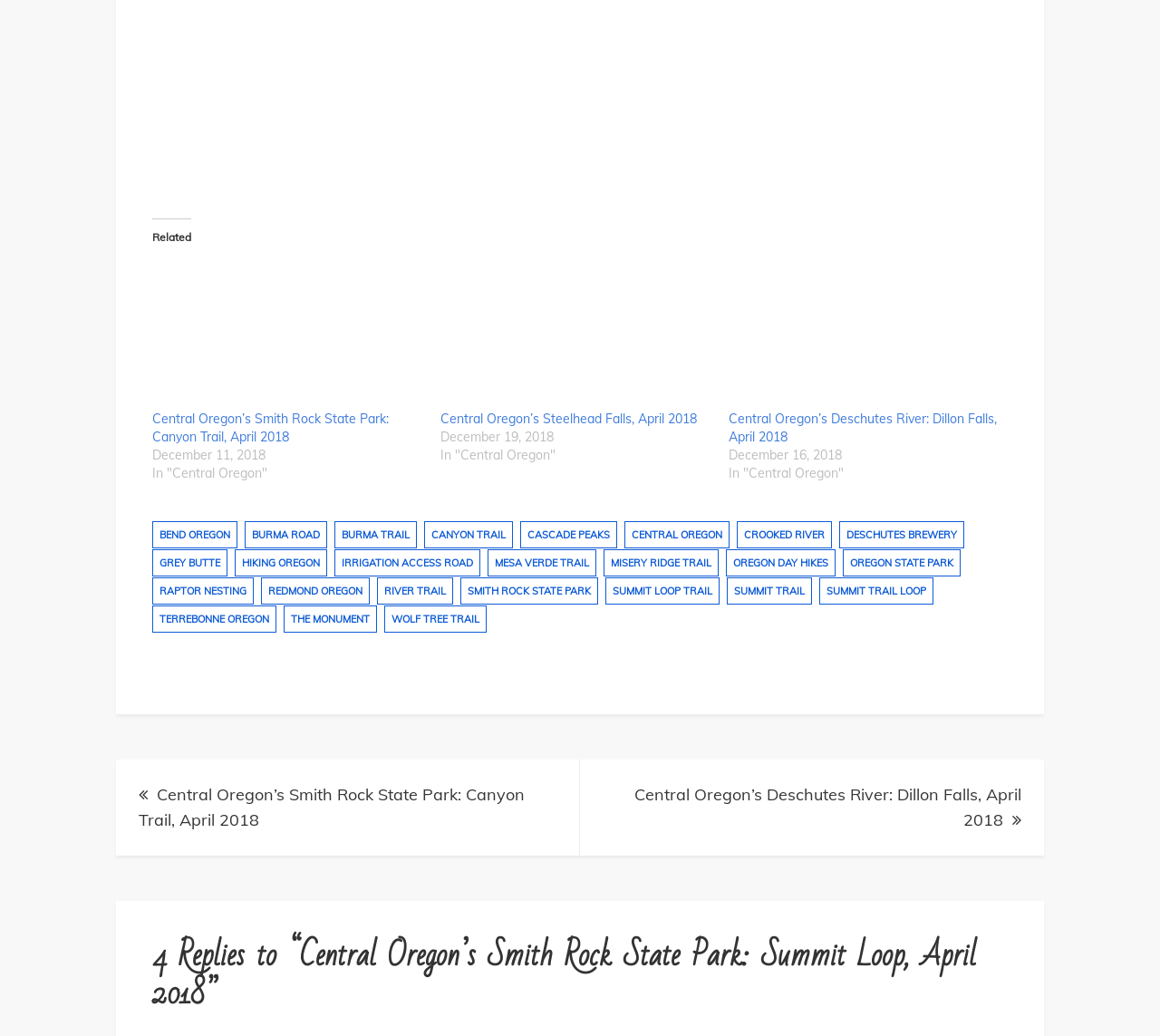How many links are there in the navigation section?
Refer to the image and give a detailed answer to the query.

I counted the number of link elements inside the navigation section with the heading 'Post navigation' and found that there are two links.